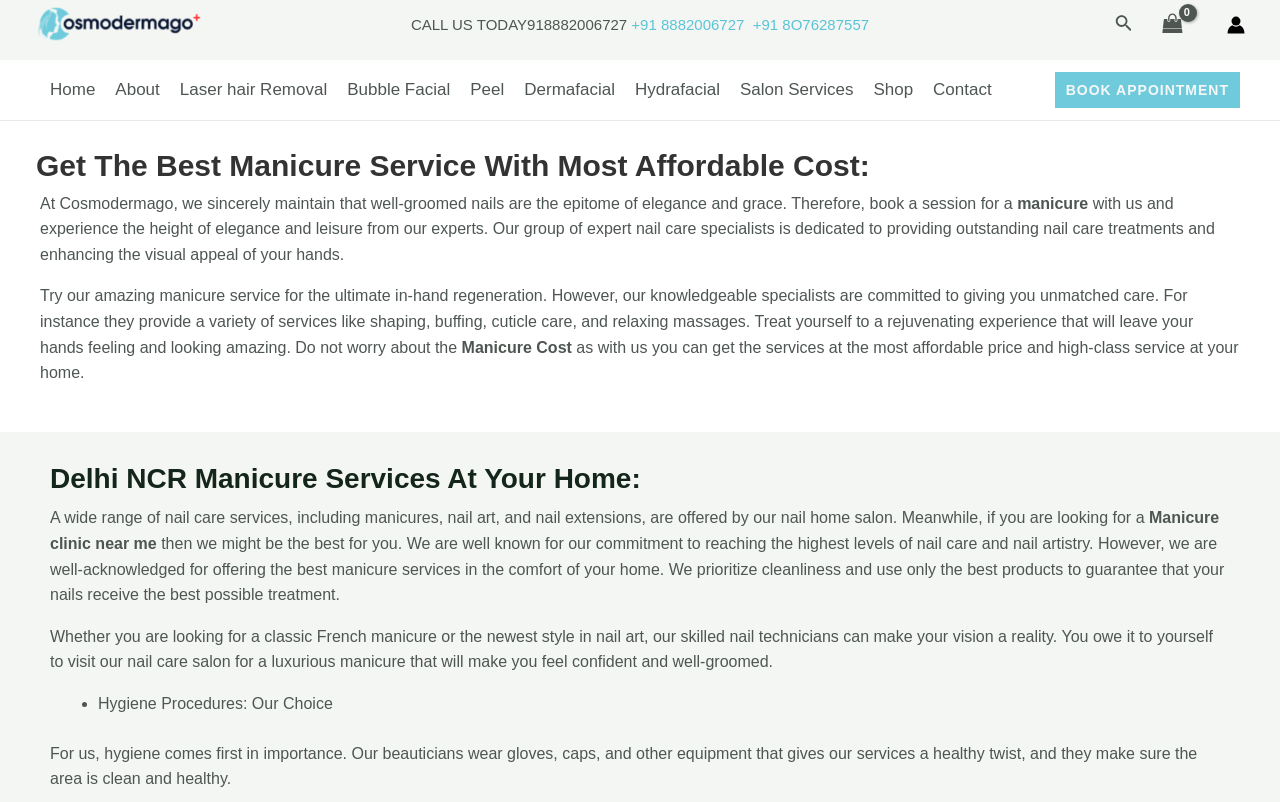Please locate and generate the primary heading on this webpage.

Get The Best Manicure Service With Most Affordable Cost: